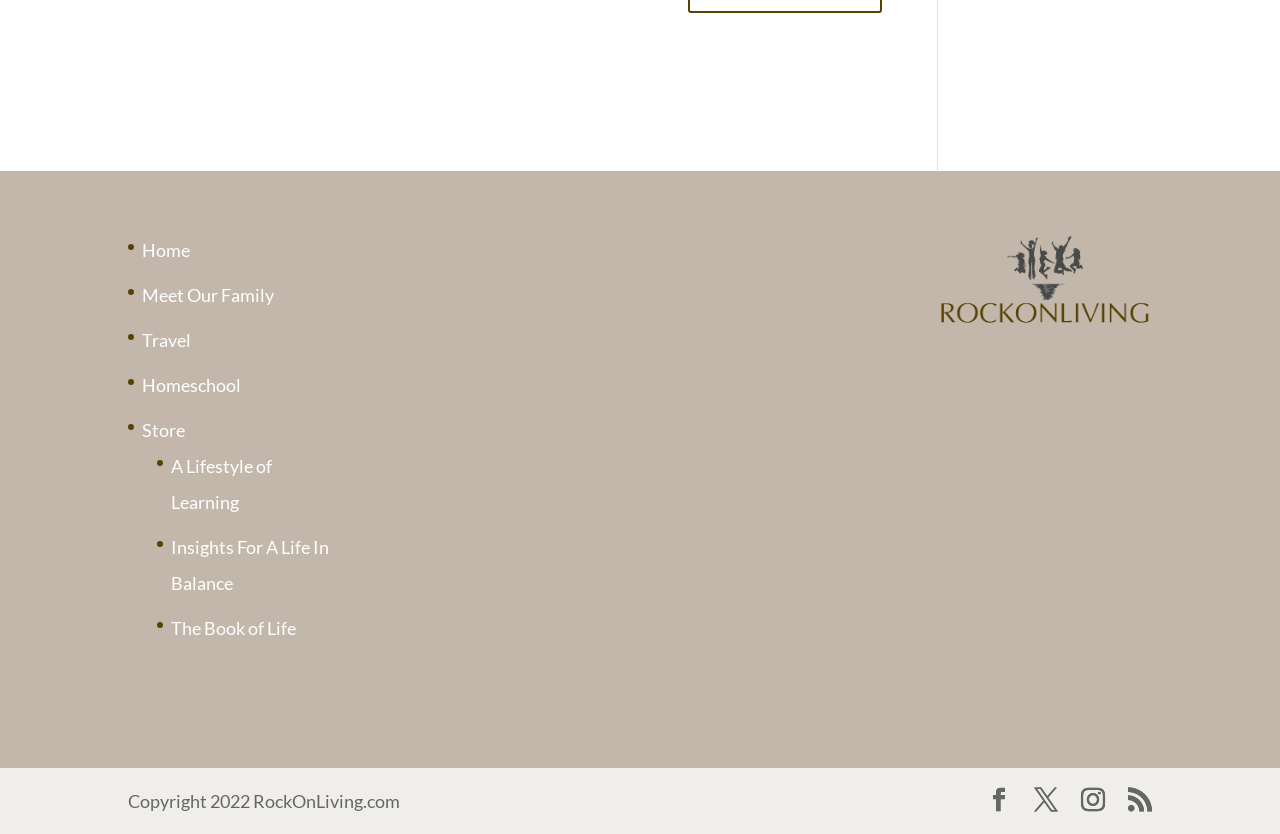Please answer the following question using a single word or phrase: 
What is the copyright year?

2022